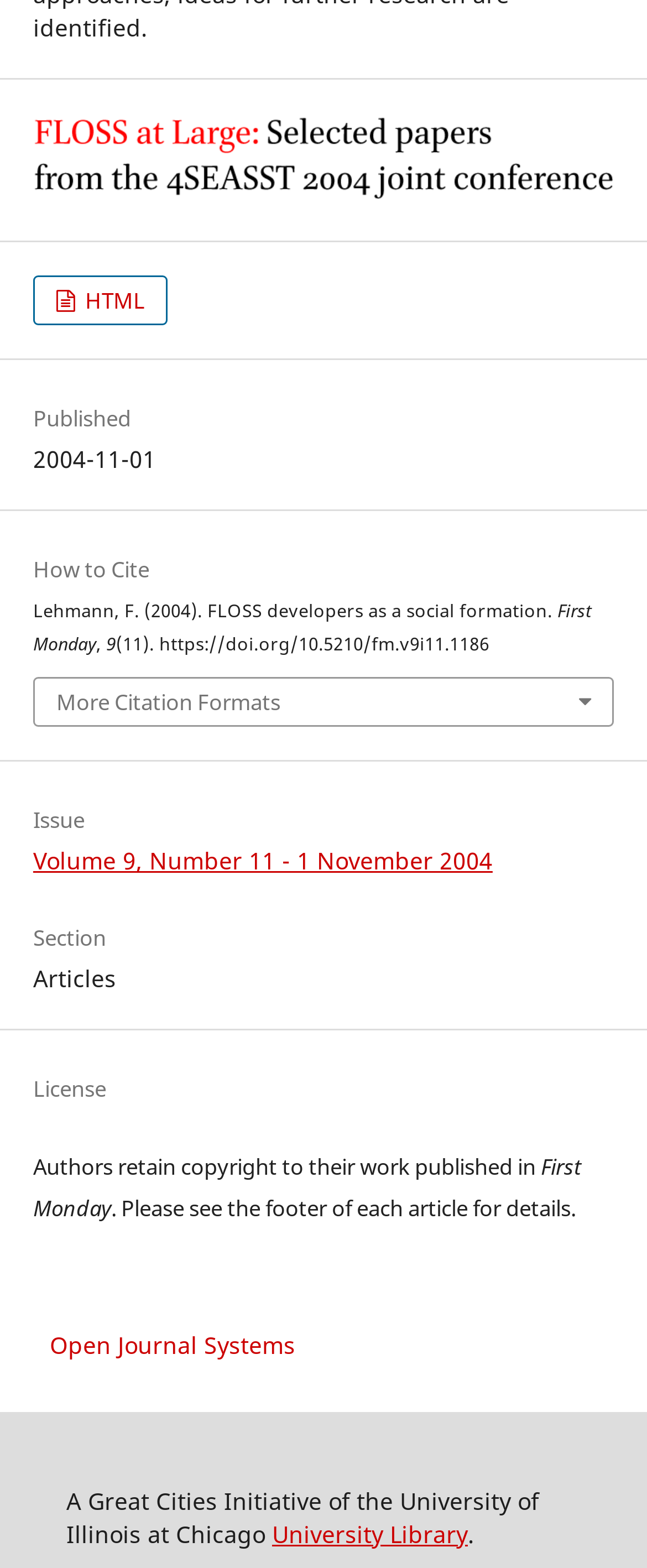What is the title of the journal?
Using the image, give a concise answer in the form of a single word or short phrase.

First Monday